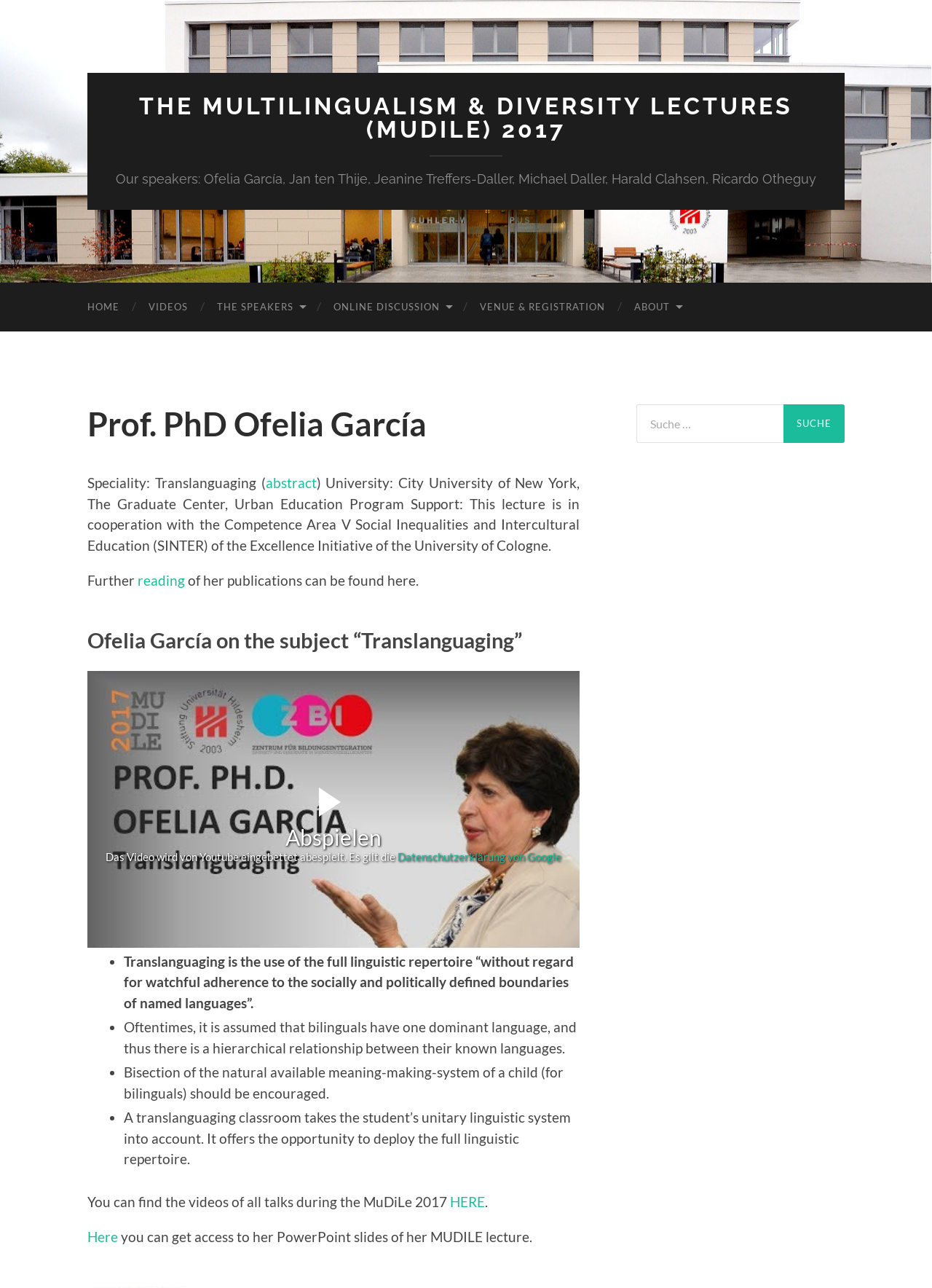Please locate the UI element described by "Venue & Registration" and provide its bounding box coordinates.

[0.499, 0.219, 0.665, 0.257]